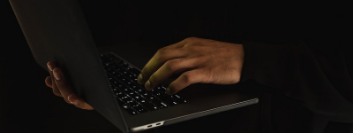What is the context of the person's activity?
Can you offer a detailed and complete answer to this question?

The caption references a context wherein individuals might be analyzing or responding to threats such as those posed by vulnerabilities like Log4j, which suggests that the person's activity is related to cybersecurity or technology.